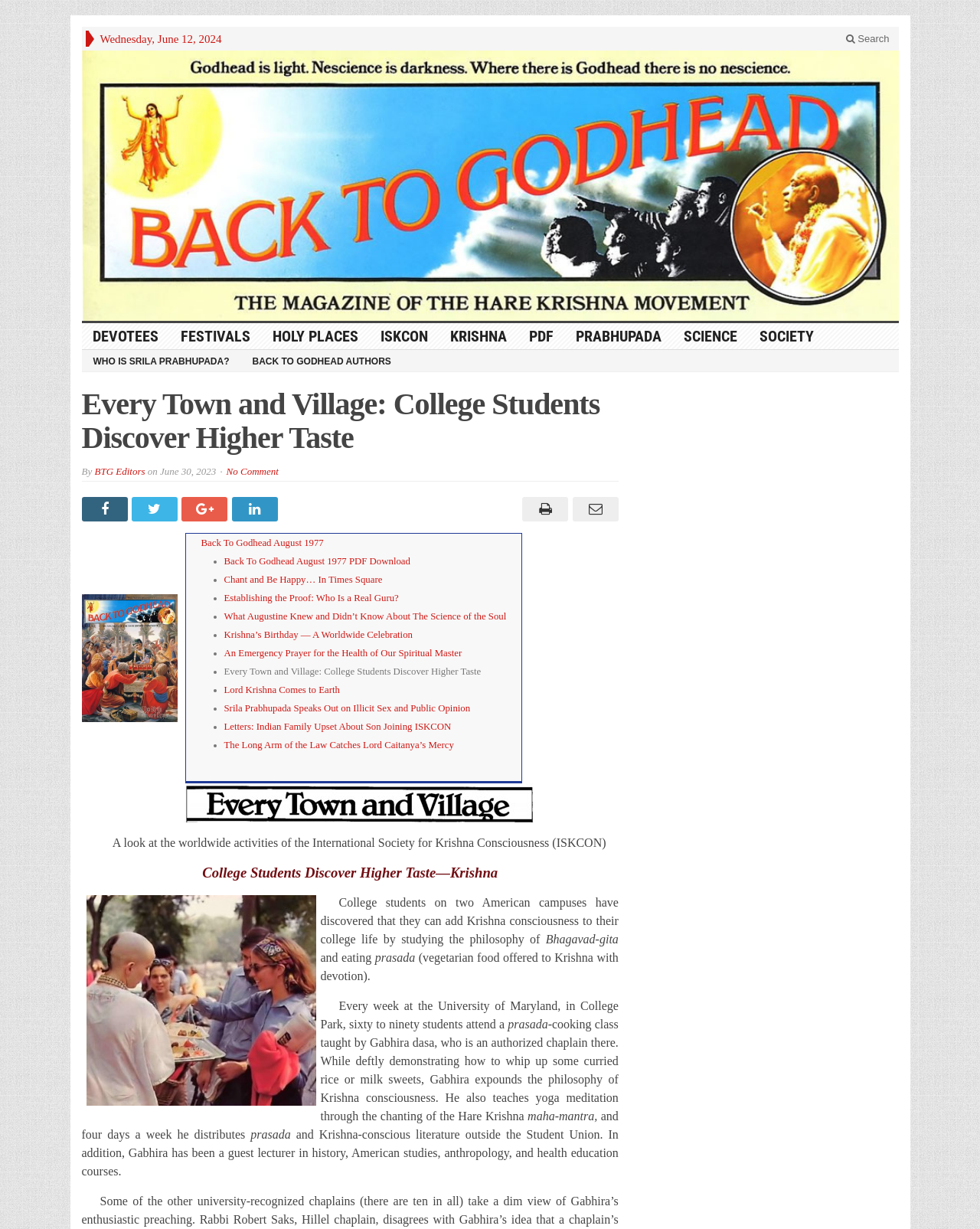What is the headline of the webpage?

Every Town and Village: College Students Discover Higher Taste